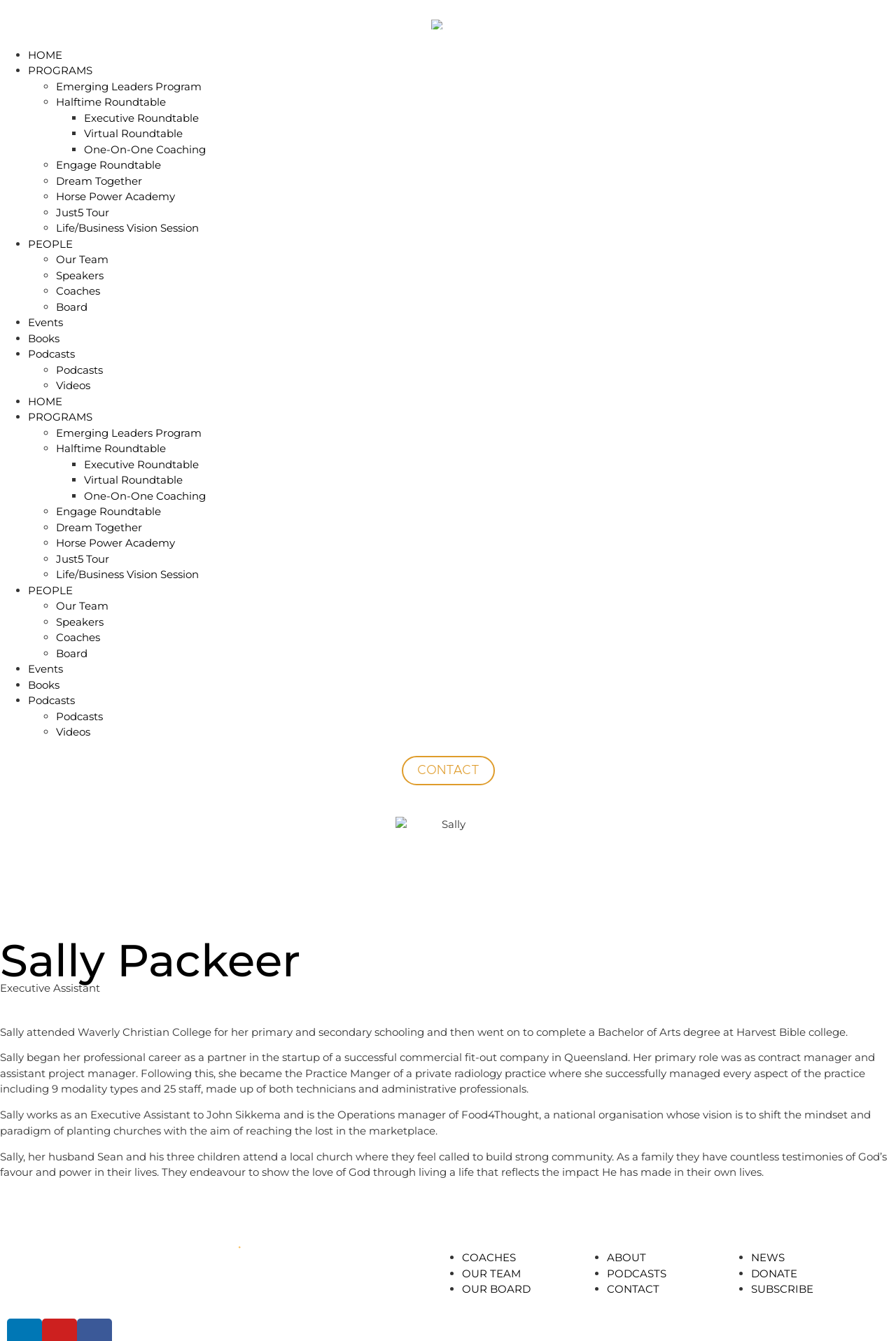Pinpoint the bounding box coordinates of the element to be clicked to execute the instruction: "View the Emerging Leaders Program".

[0.062, 0.059, 0.225, 0.069]